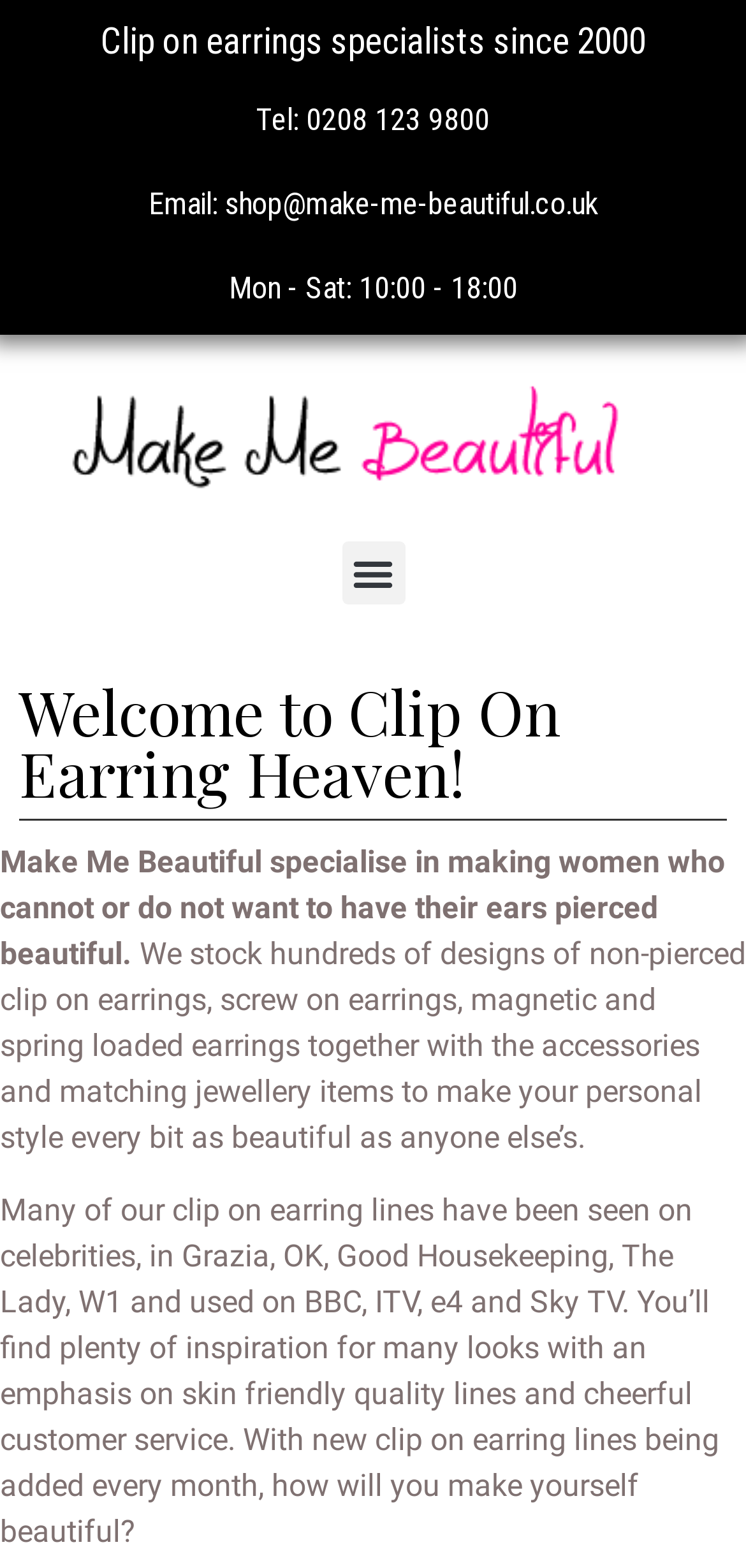Describe all significant elements and features of the webpage.

The webpage is an e-commerce site specializing in clip-on earrings, introduced by the heading "Clip on earrings specialists since 2000" at the top. Below this heading, there is a section with contact information, including a phone number "Tel: 0208 123 9800" and an email address "Email: shop@make-me-beautiful.co.uk" with a link to send an email. Next to this section, there is a text stating the business hours "Mon - Sat: 10:00 - 18:00".

On the top-right corner, there is a link "Make Me Beautiful - the clip on earrings specialists" with an accompanying image, which is likely the logo of the company. Below this logo, there is a button "Menu Toggle" that allows users to navigate through the website.

The main content of the webpage starts with a heading "Welcome to Clip On Earring Heaven!" followed by a paragraph describing the company's mission to make women who cannot or do not want to have their ears pierced beautiful. The company specializes in making non-pierced clip-on earrings, screw-on earrings, magnetic, and spring-loaded earrings, along with accessories and matching jewelry items.

Below this paragraph, there is another text describing the variety of clip-on earring designs available, including those seen on celebrities and featured in popular magazines and TV shows. The text also emphasizes the company's focus on skin-friendly quality lines and cheerful customer service, with new clip-on earring lines being added every month.